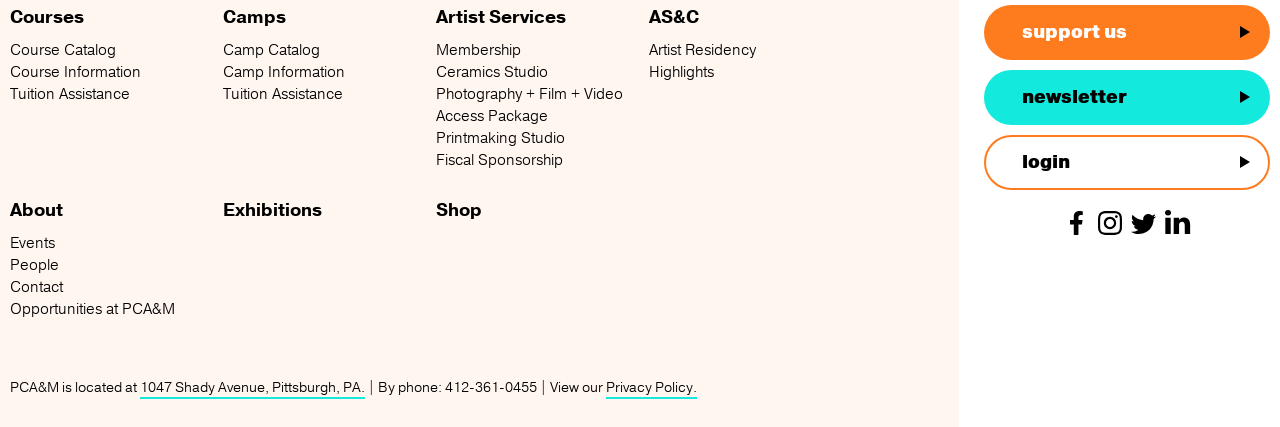Locate the coordinates of the bounding box for the clickable region that fulfills this instruction: "View Camp Catalog".

[0.174, 0.096, 0.25, 0.14]